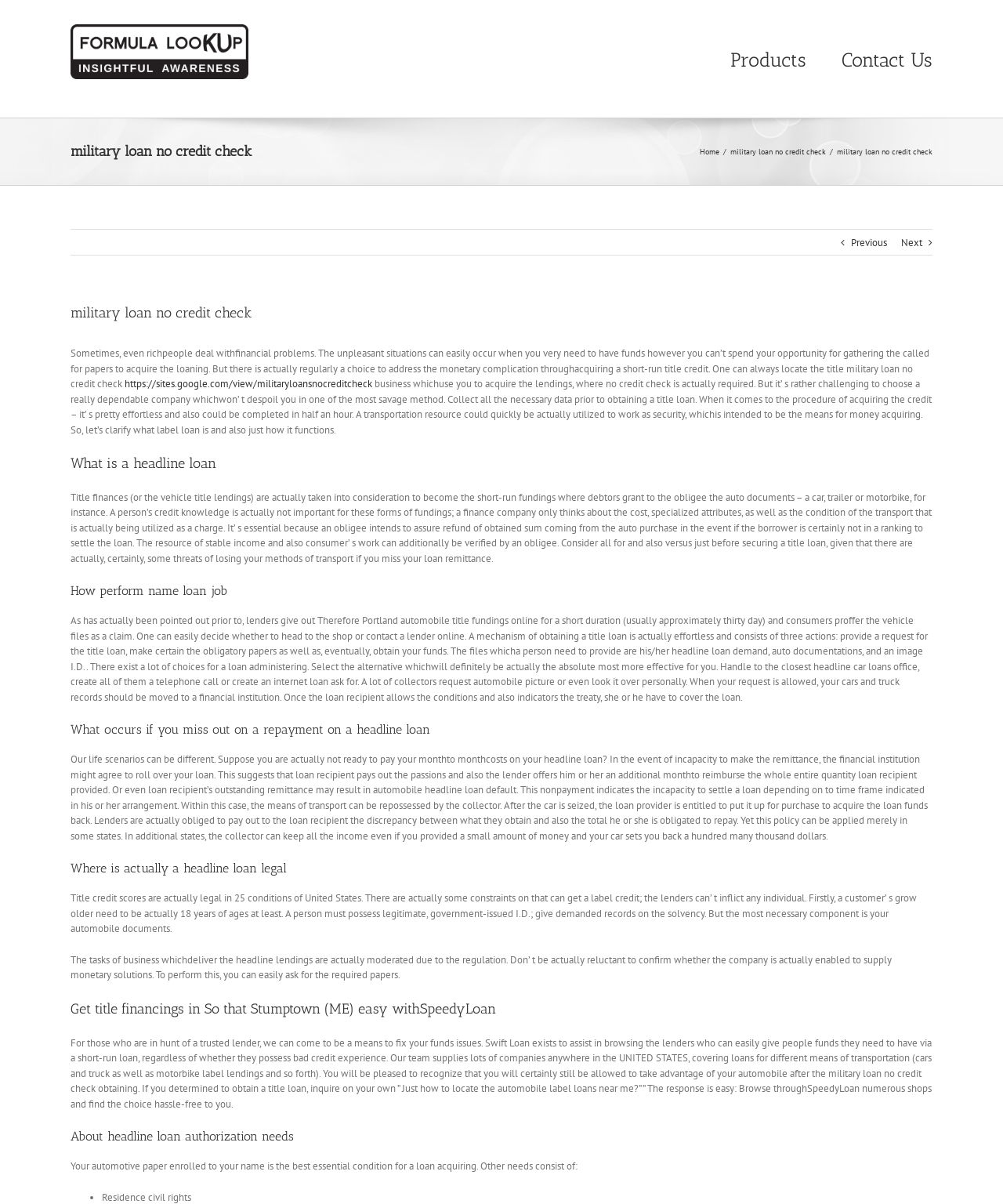Based on the image, please elaborate on the answer to the following question:
What is the purpose of a title loan?

The purpose of a title loan is to address financial complications, as mentioned in the StaticText element with a bounding box of [0.07, 0.288, 0.927, 0.324], which states that 'there is always a choice to address the monetary complication through acquiring a short-run title credit'.